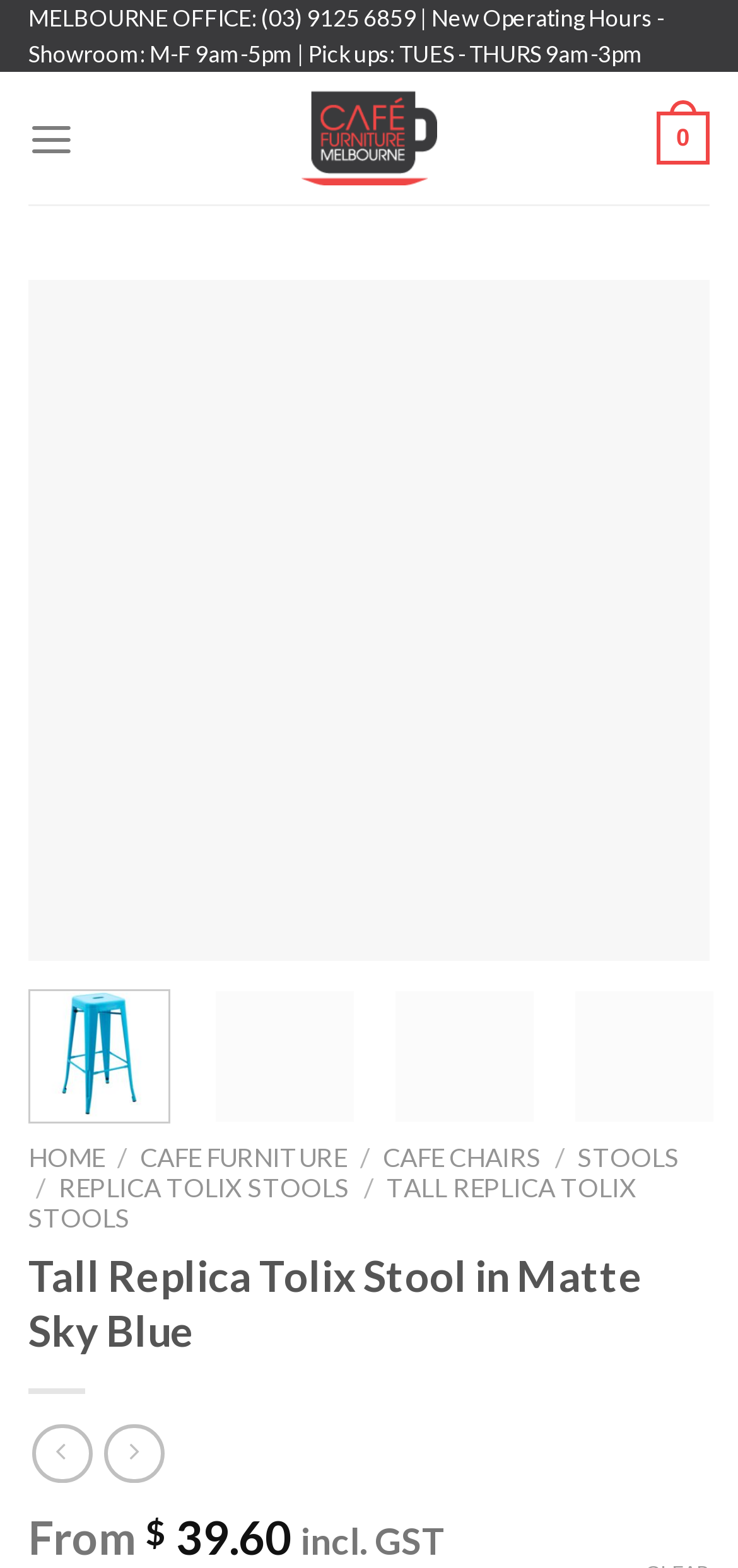Given the description Cafe Furniture, predict the bounding box coordinates of the UI element. Ensure the coordinates are in the format (top-left x, top-left y, bottom-right x, bottom-right y) and all values are between 0 and 1.

[0.19, 0.728, 0.47, 0.748]